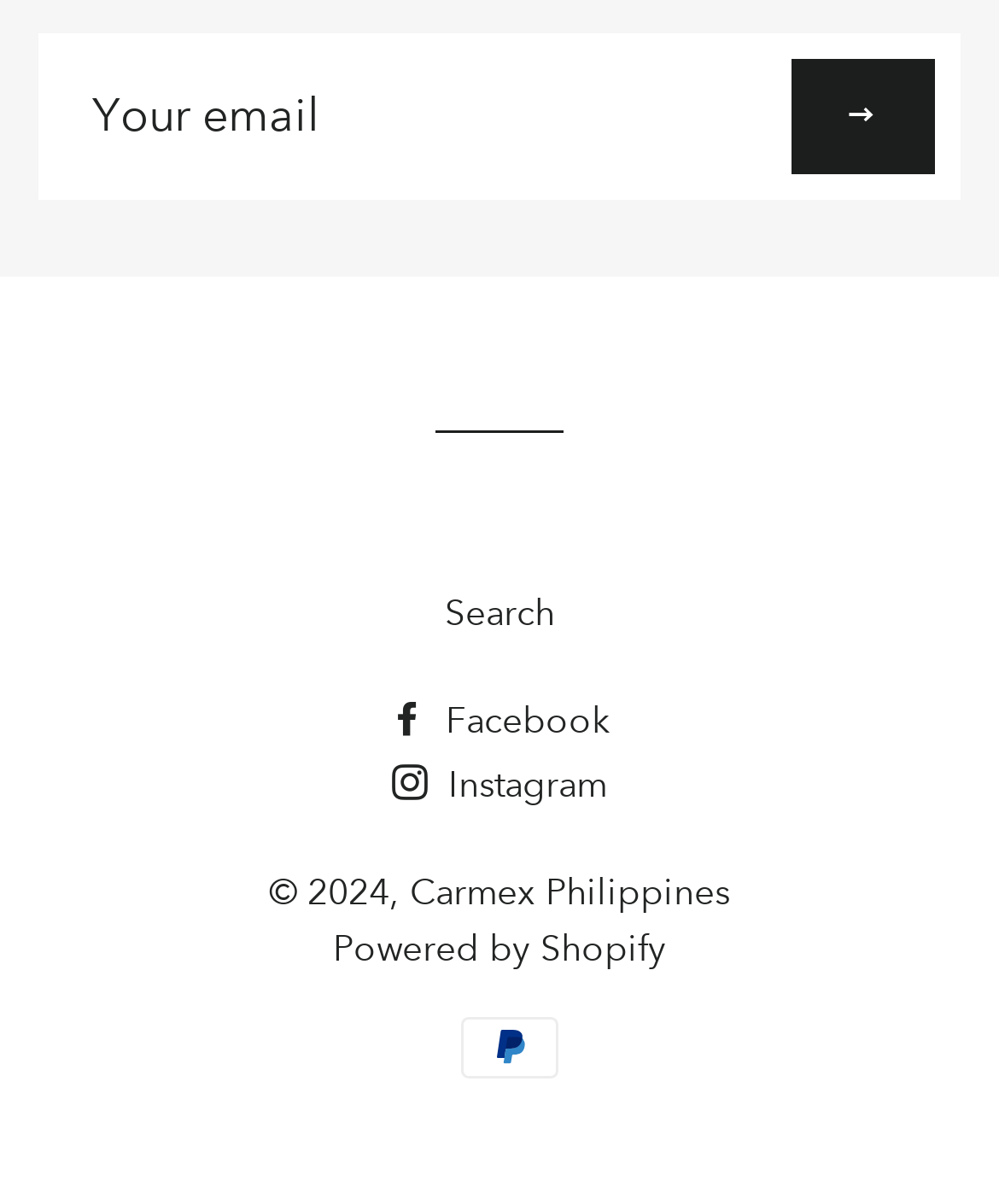What is the orientation of the separator?
Examine the image and provide an in-depth answer to the question.

The separator element has an orientation attribute set to 'horizontal', which means it is a horizontal line separating different sections of the webpage.